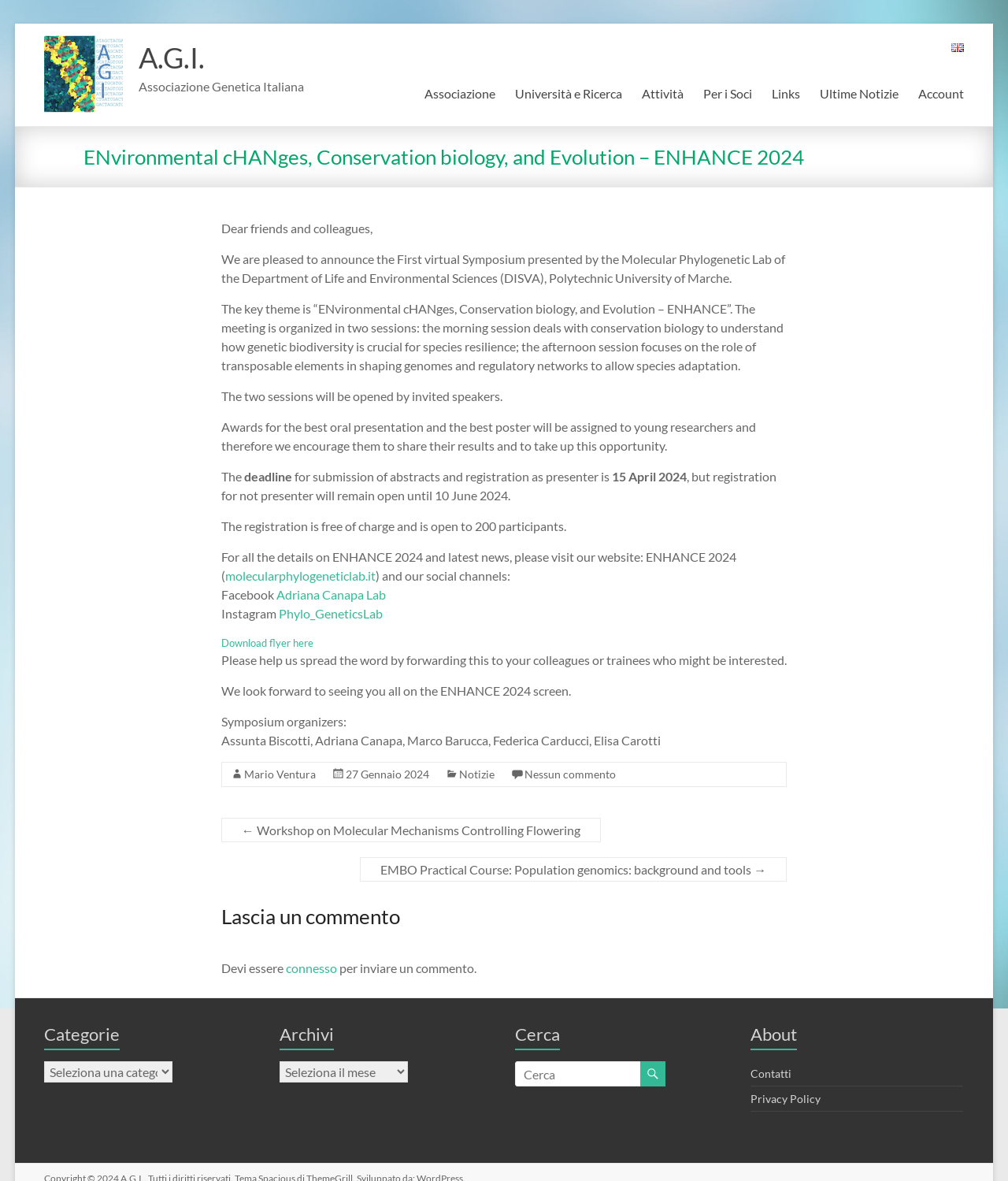How many participants can register for the symposium?
Please answer the question with a single word or phrase, referencing the image.

200